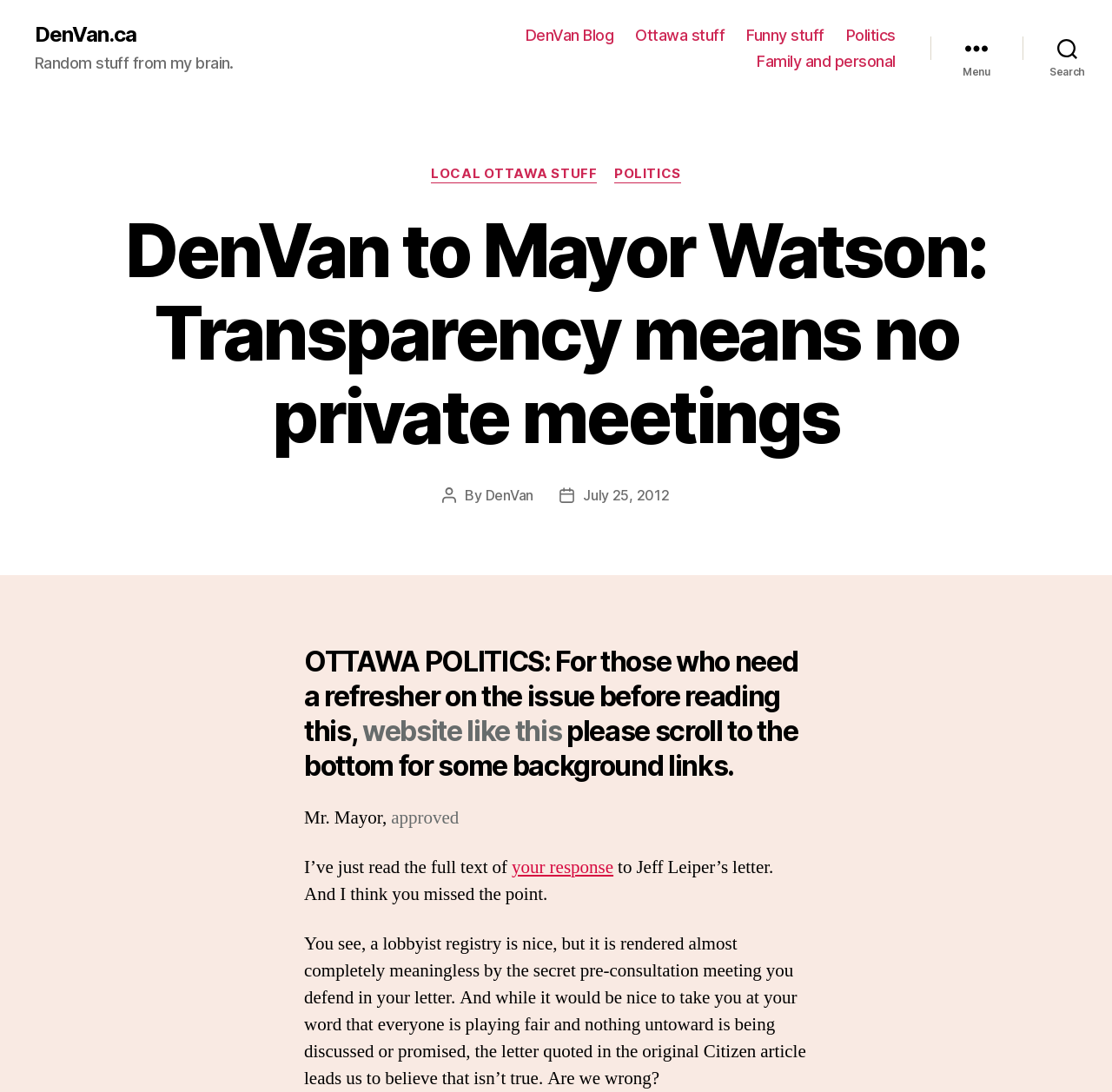Deliver a detailed narrative of the webpage's visual and textual elements.

The webpage appears to be a blog post titled "DenVan to Mayor Watson: Transparency means no private meetings" on a website called DenVan.ca. At the top left corner, there is a link to the website's homepage, followed by a static text "Random stuff from my brain." Below this, there is a horizontal navigation menu with five links: "DenVan Blog", "Ottawa stuff", "Funny stuff", "Politics", and "Family and personal". 

On the top right corner, there are two buttons: "Menu" and "Search". The "Search" button expands to reveal a header with categories, including "LOCAL OTTAWA STUFF" and "POLITICS", and a search bar. 

The main content of the webpage is a blog post, which starts with a heading that matches the title of the webpage. The post is written by "DenVan" and dated July 25, 2012. The content of the post discusses the issue of transparency in politics, specifically in regards to private meetings between the mayor and lobbyists. The post includes several links to external websites and references a letter from the mayor. 

At the top of the post, there is a note that says "For those who need a refresher on the issue before reading this, please scroll to the bottom for some background links." This note is followed by a link to a website and a brief introduction to the topic. The rest of the post is a critique of the mayor's response to a letter from Jeff Leiper, arguing that the mayor's defense of secret pre-consultation meetings undermines the effectiveness of a lobbyist registry.